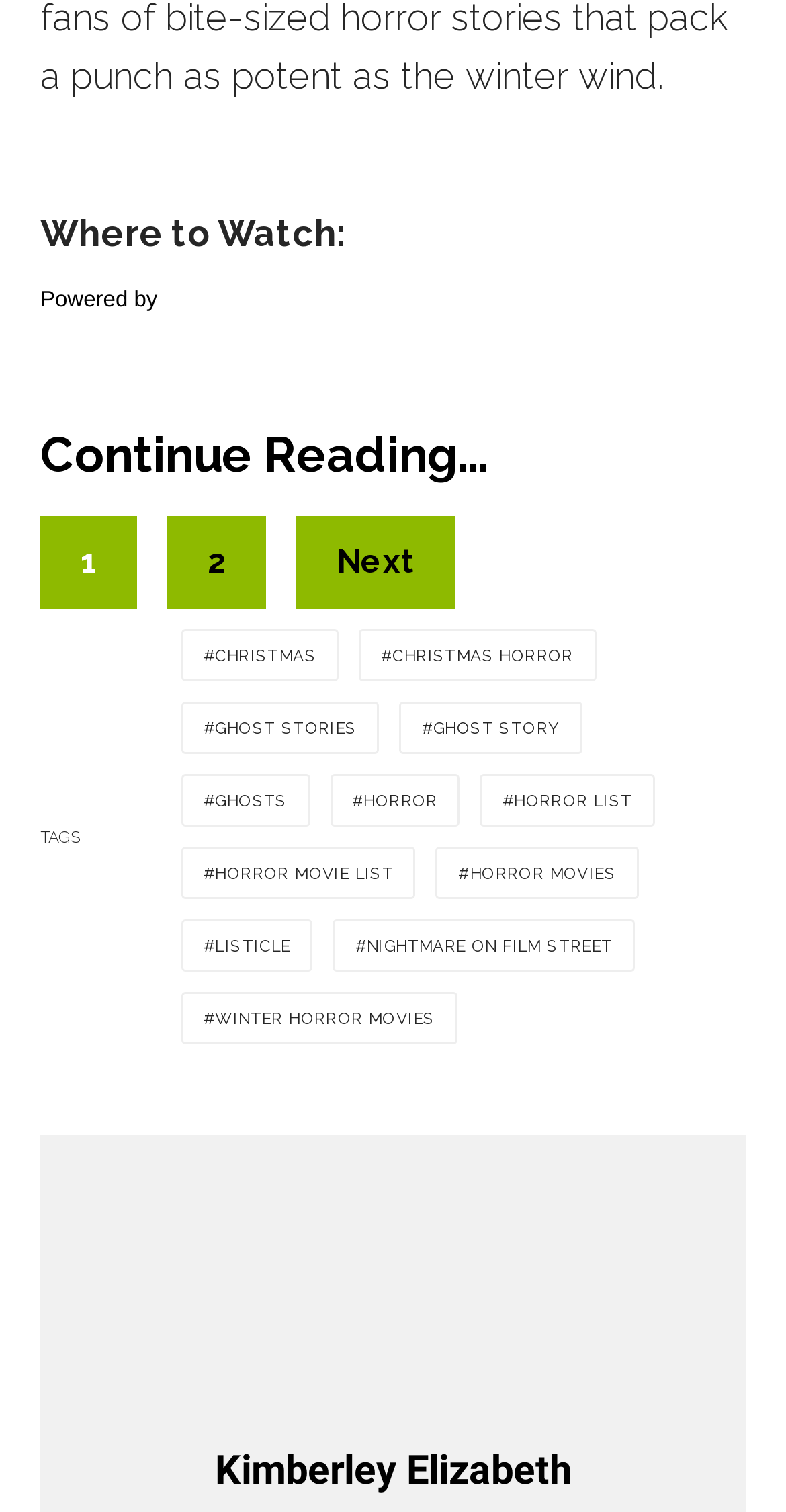Please specify the bounding box coordinates of the region to click in order to perform the following instruction: "Click on 'Kimberley Elizabeth'".

[0.167, 0.951, 0.833, 0.995]